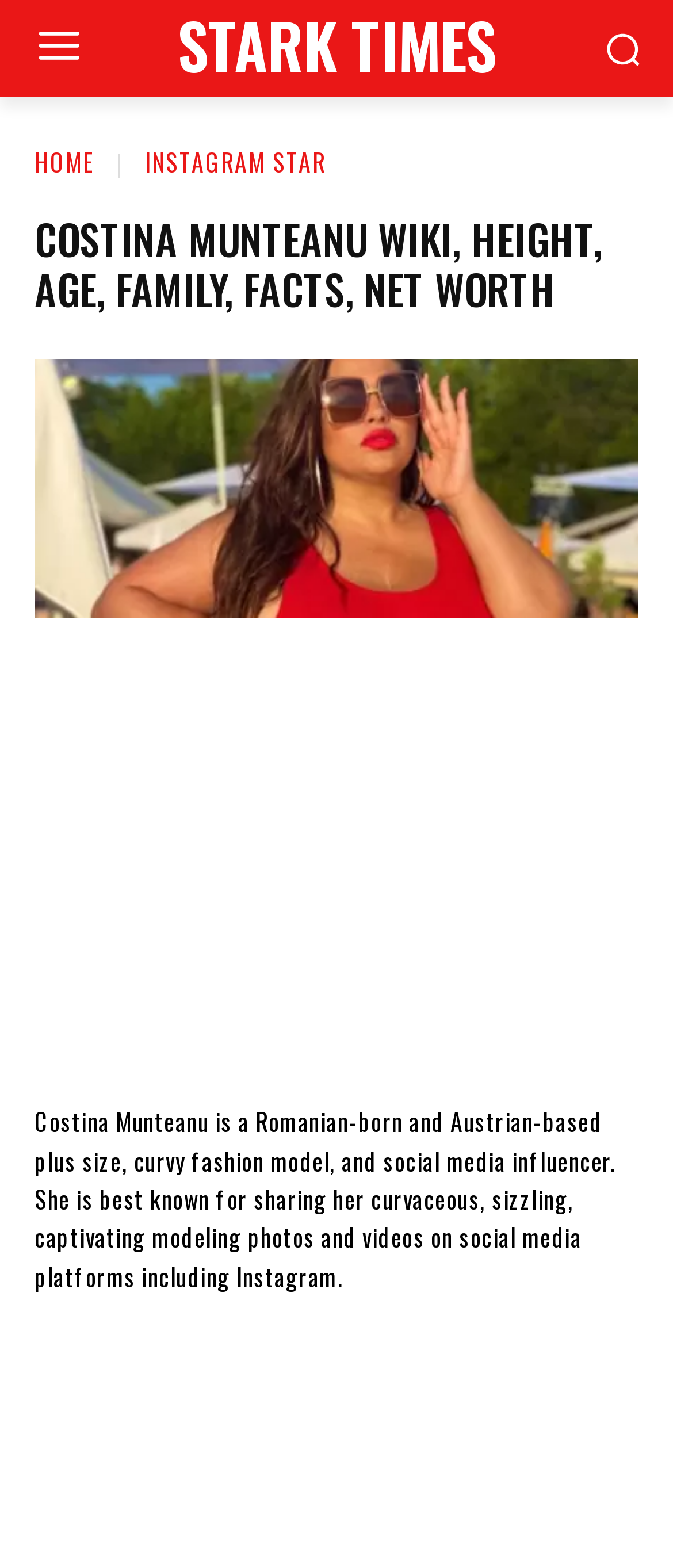Explain the webpage in detail, including its primary components.

The webpage is about Costina Munteanu, a plus-size fashion model and social media influencer. At the top left of the page, there is a link to "STARK TIMES" and an image is positioned at the top right corner. Below the image, there are two links, "HOME" and "INSTAGRAM STAR", placed side by side. 

The main heading "COSTINA MUNTEANU WIKI, HEIGHT, AGE, FAMILY, FACTS, NET WORTH" is centered at the top of the page. Below the heading, there is a large block of text that describes Costina Munteanu as a Romanian-born and Austrian-based plus-size fashion model and social media influencer, known for sharing her curvaceous and captivating modeling photos and videos on social media platforms, including Instagram.